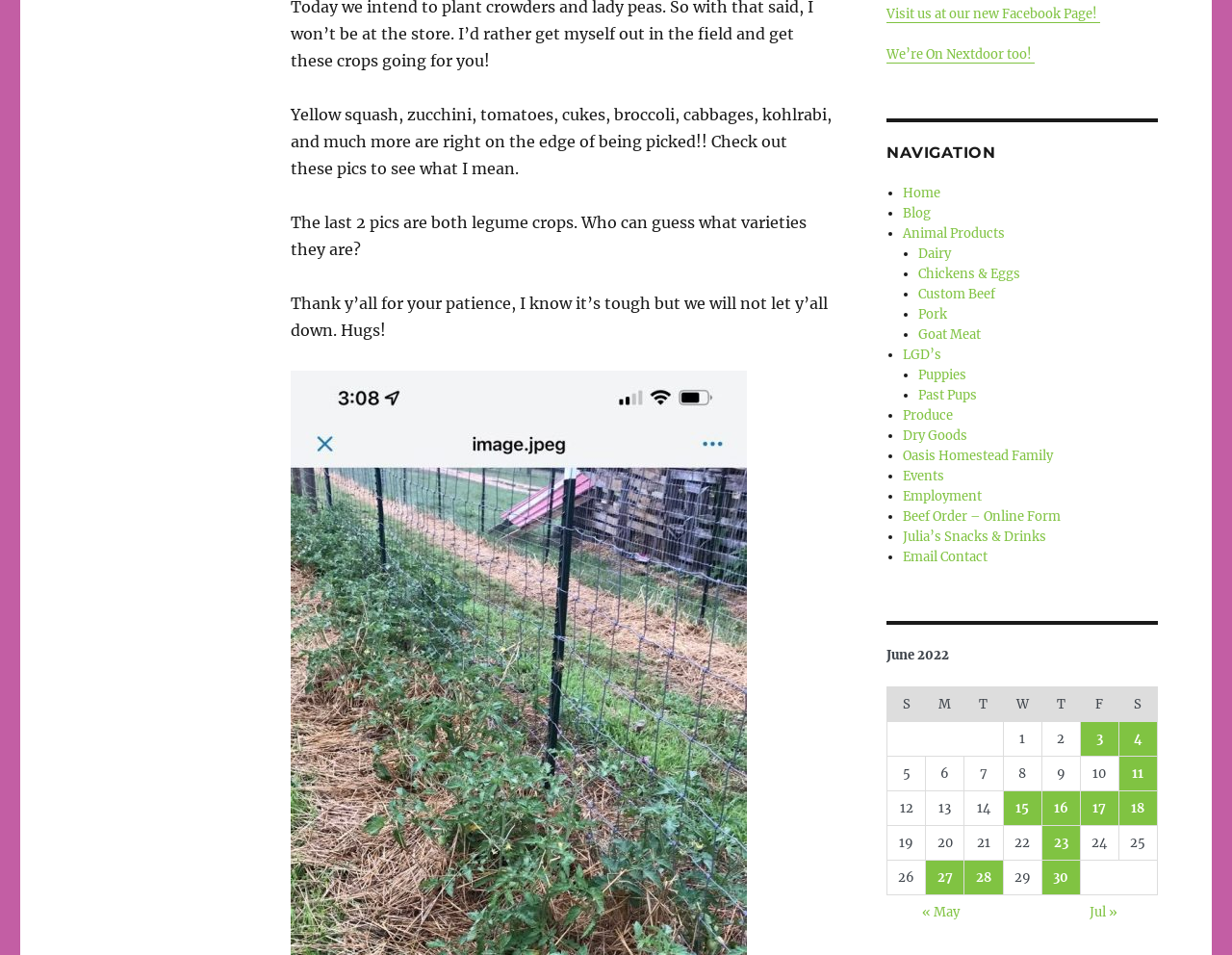Locate the coordinates of the bounding box for the clickable region that fulfills this instruction: "Check the navigation menu".

[0.72, 0.149, 0.94, 0.17]